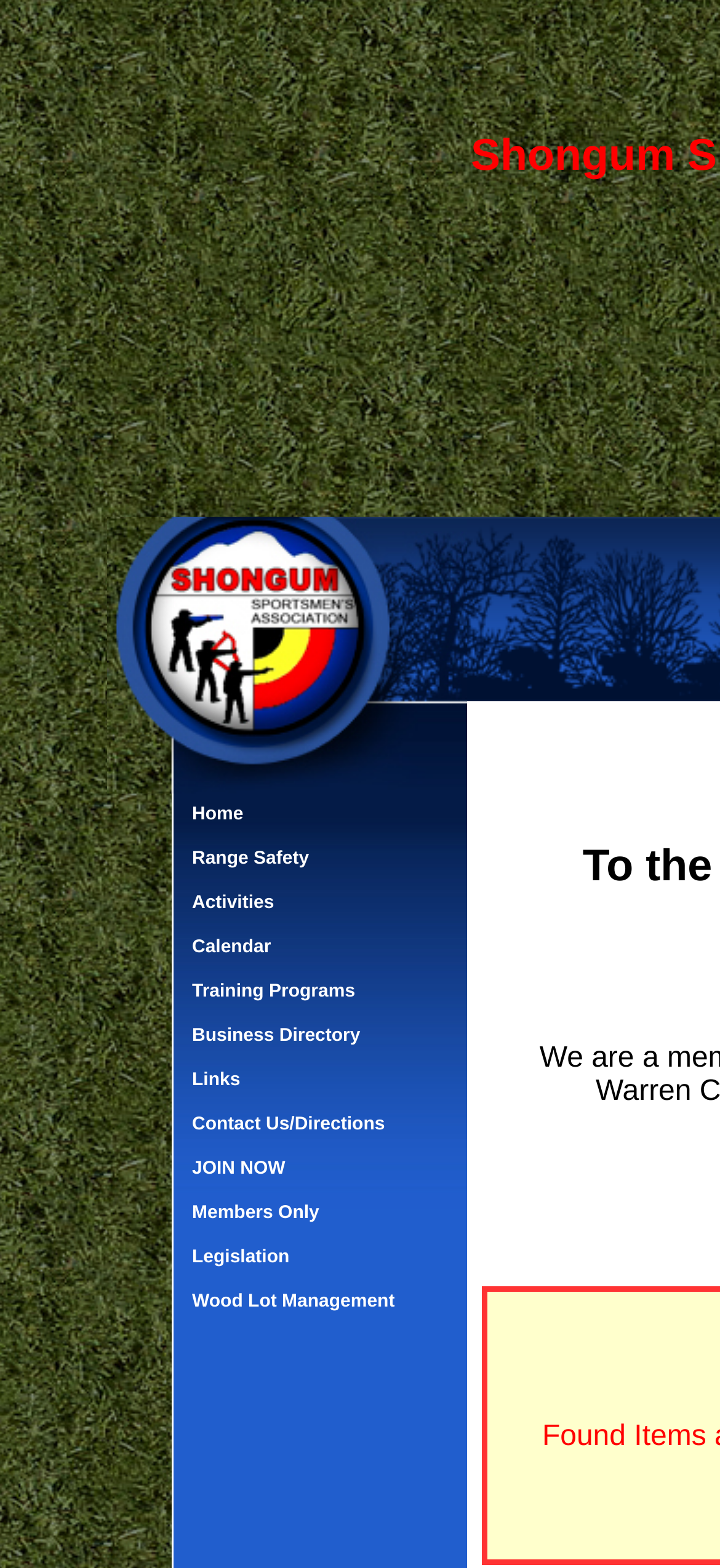Specify the bounding box coordinates of the area that needs to be clicked to achieve the following instruction: "check range safety".

[0.241, 0.534, 0.649, 0.563]